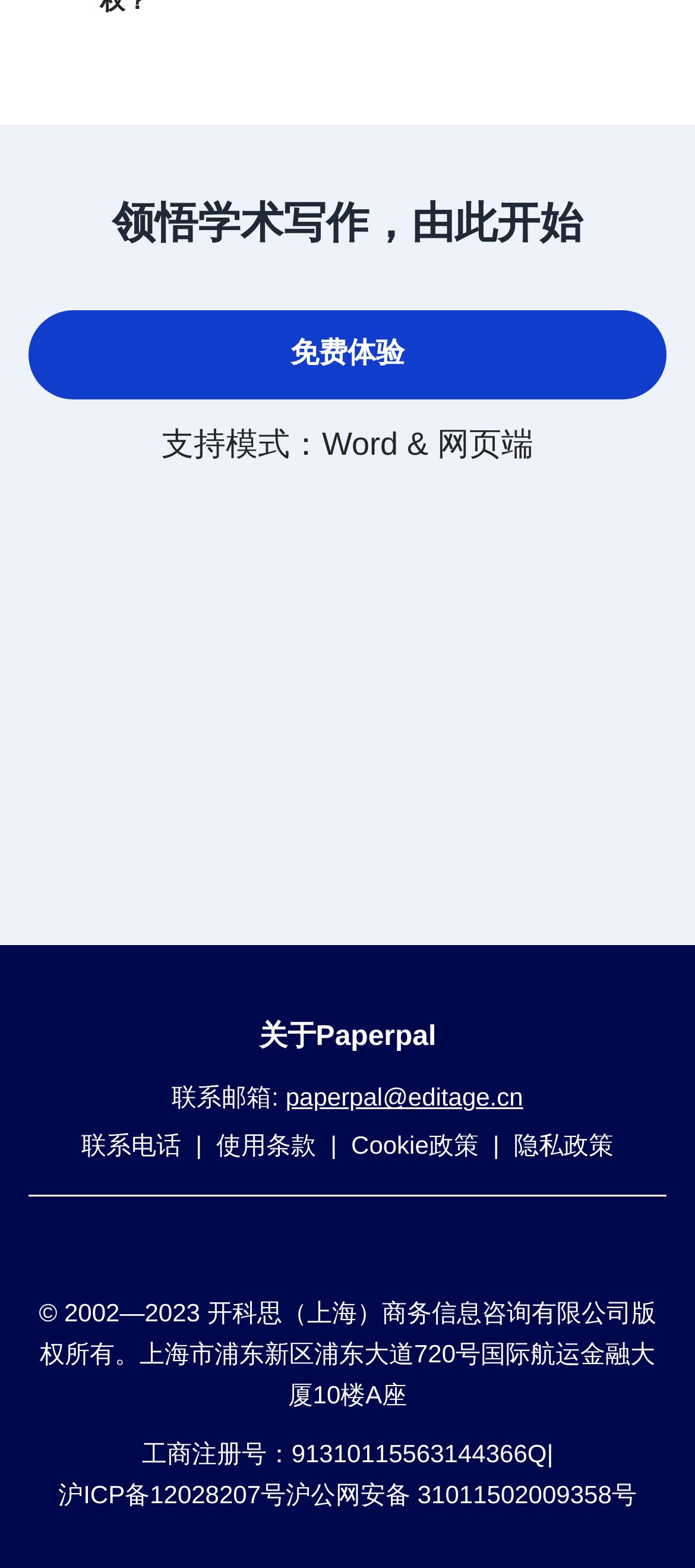Please specify the coordinates of the bounding box for the element that should be clicked to carry out this instruction: "Check the company address". The coordinates must be four float numbers between 0 and 1, formatted as [left, top, right, bottom].

[0.201, 0.855, 0.943, 0.899]